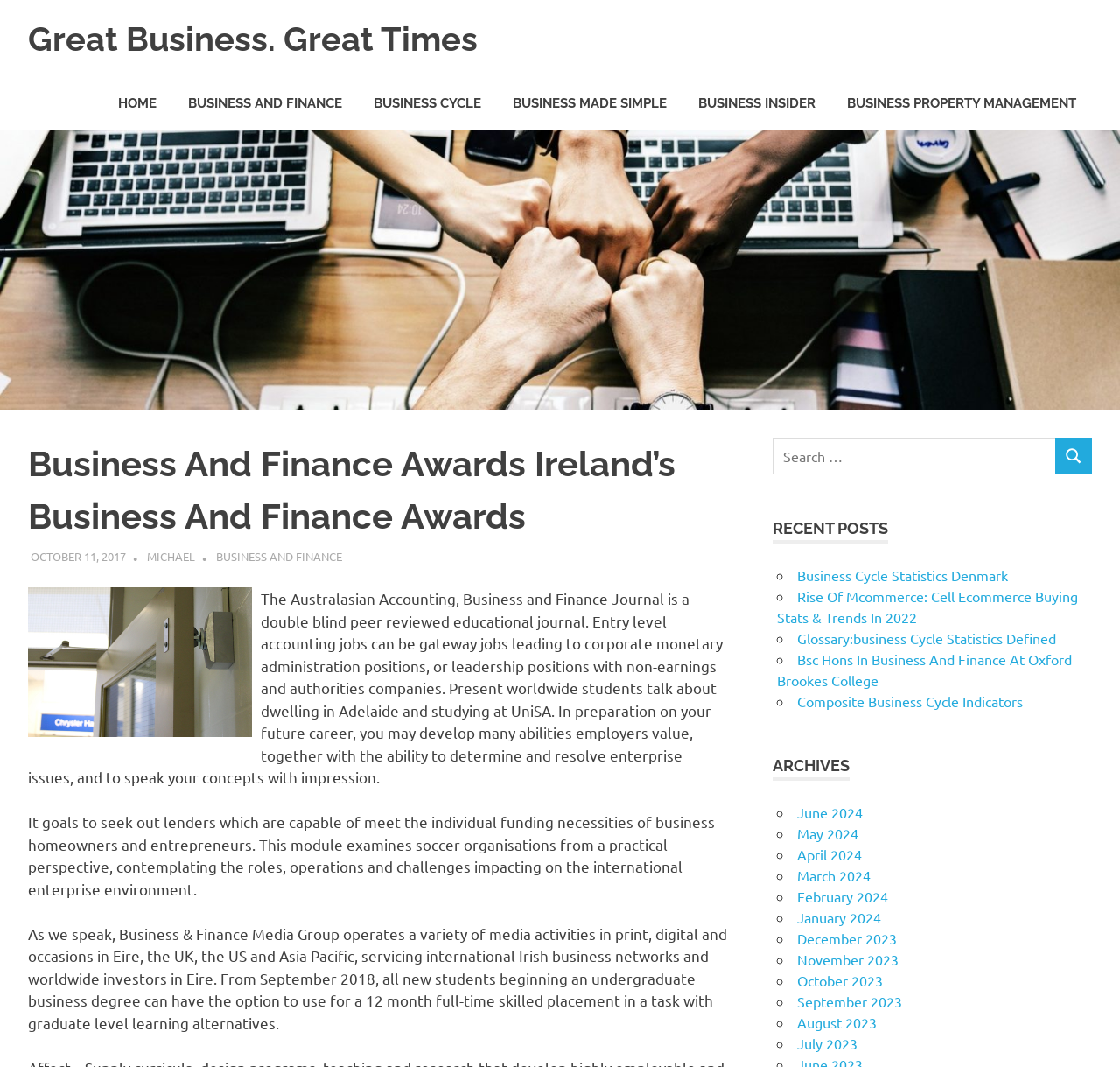What is the purpose of the search box on this webpage?
Answer with a single word or phrase by referring to the visual content.

To search for content